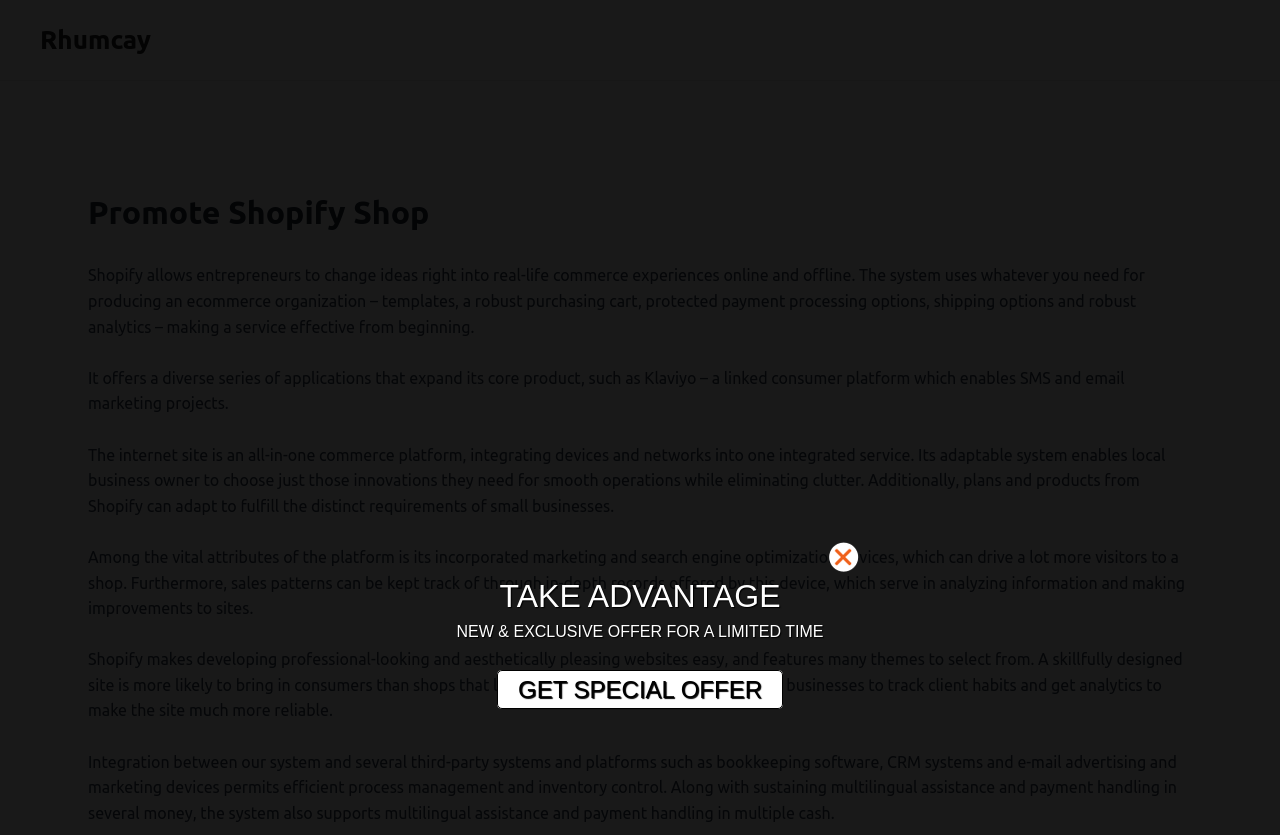What is the advantage of a professionally designed website on Shopify?
Give a single word or phrase answer based on the content of the image.

Attract consumers